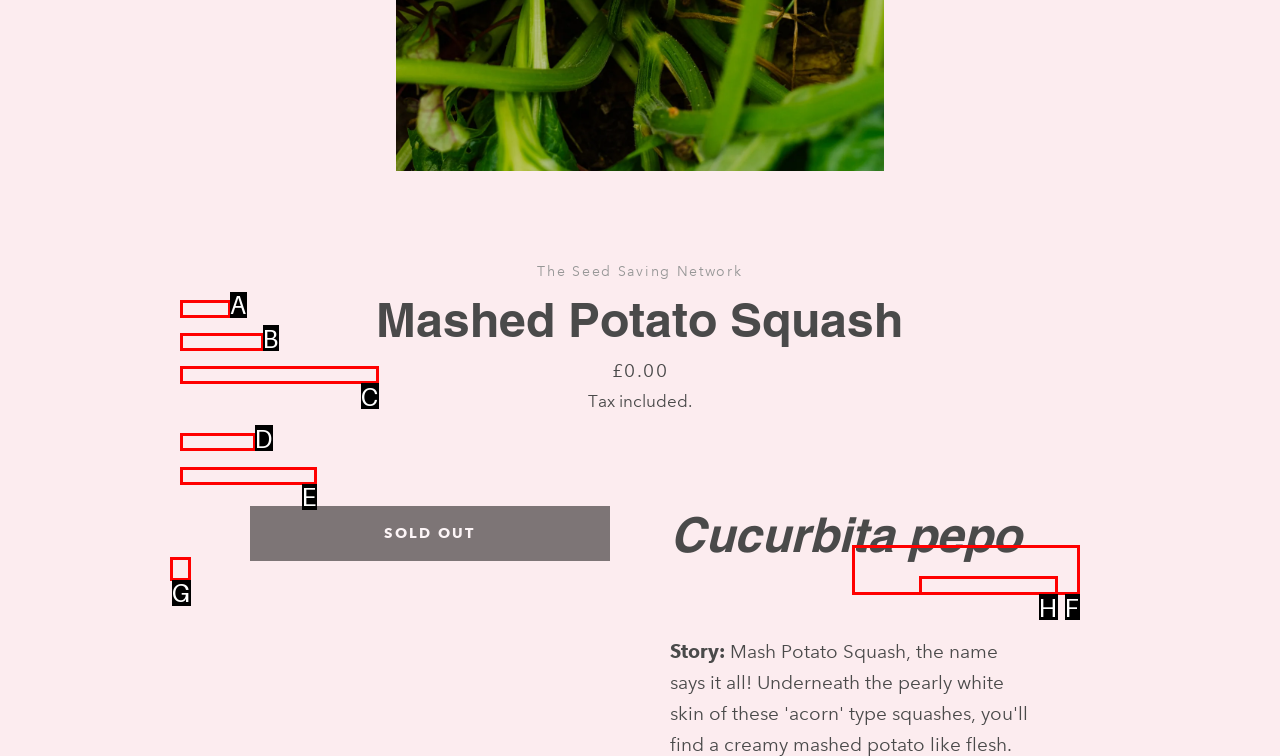Pick the option that corresponds to: Privacy policy
Provide the letter of the correct choice.

E